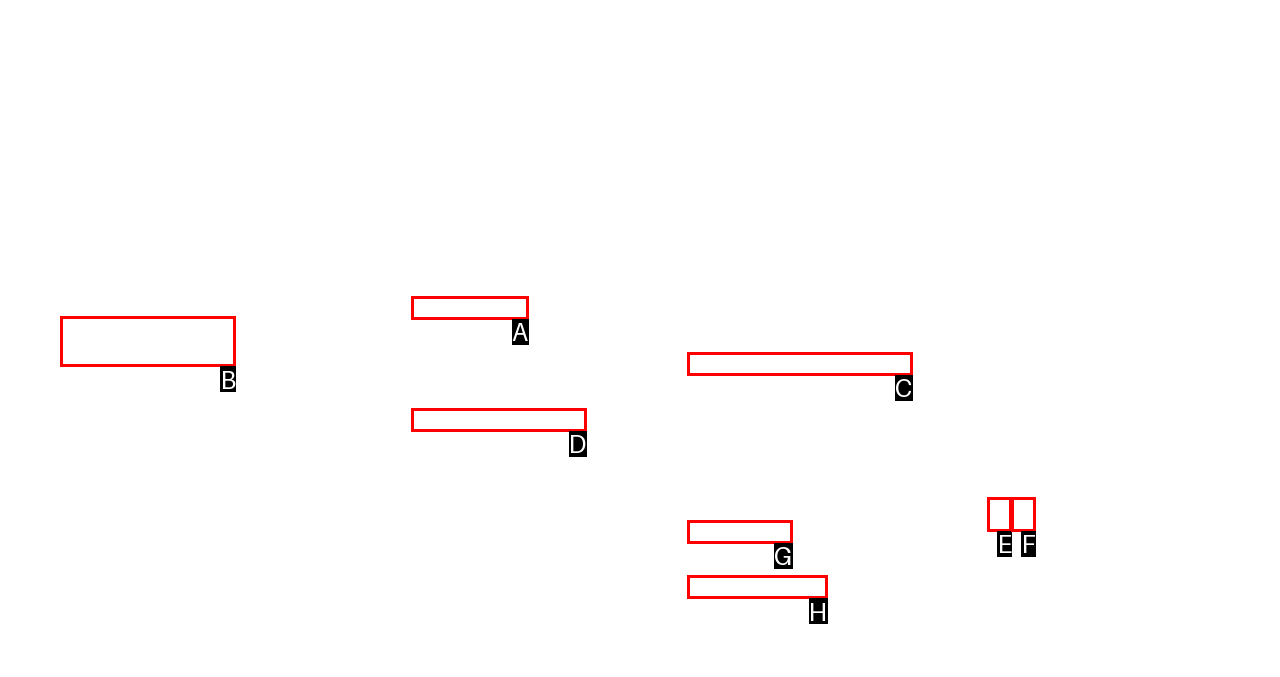Which HTML element should be clicked to perform the following task: Click the Post Comment button
Reply with the letter of the appropriate option.

B